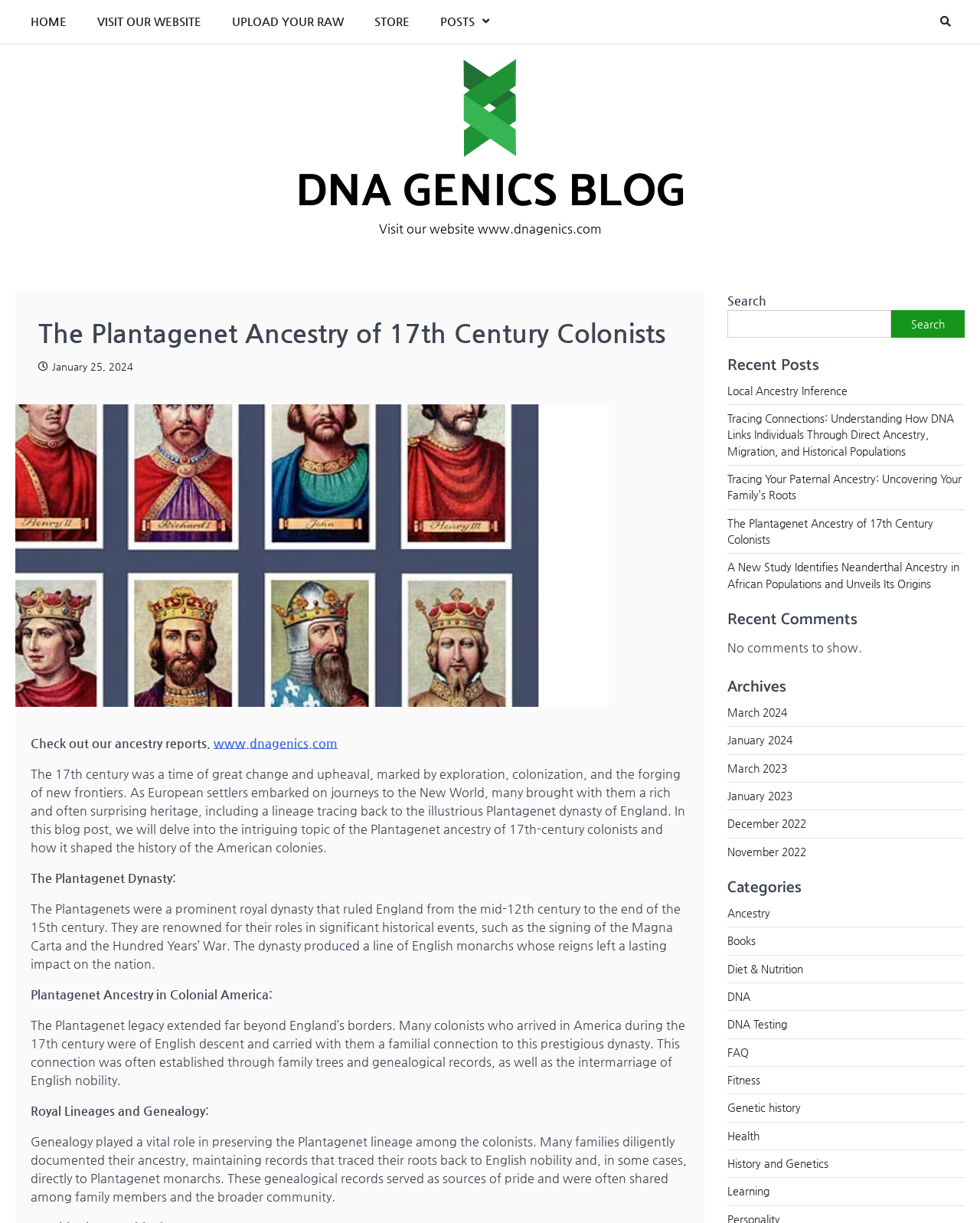Locate the bounding box coordinates of the clickable area needed to fulfill the instruction: "Visit the Humanode homepage".

None